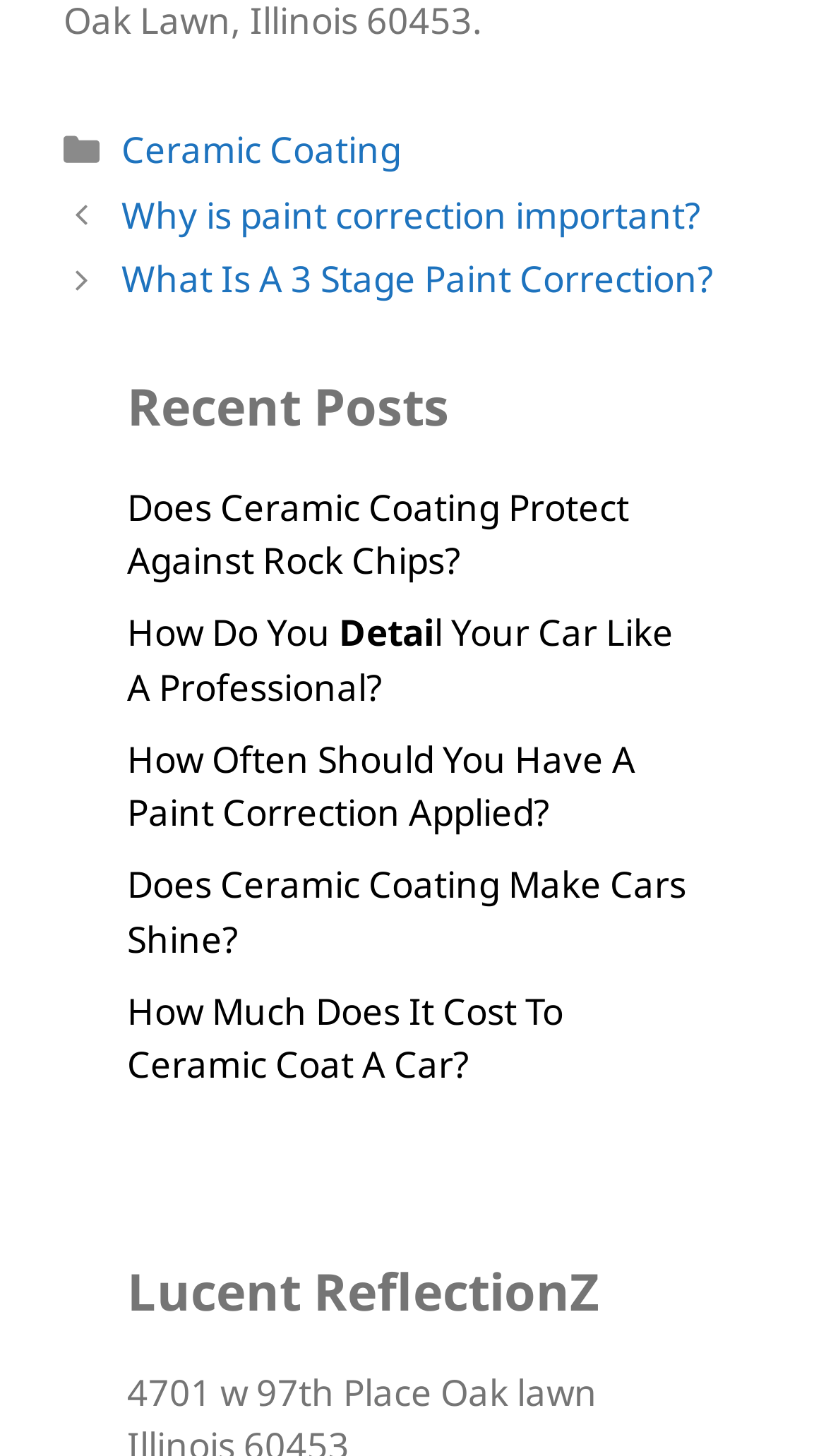Can you provide the bounding box coordinates for the element that should be clicked to implement the instruction: "Check 'Recent Posts'"?

[0.154, 0.259, 0.846, 0.301]